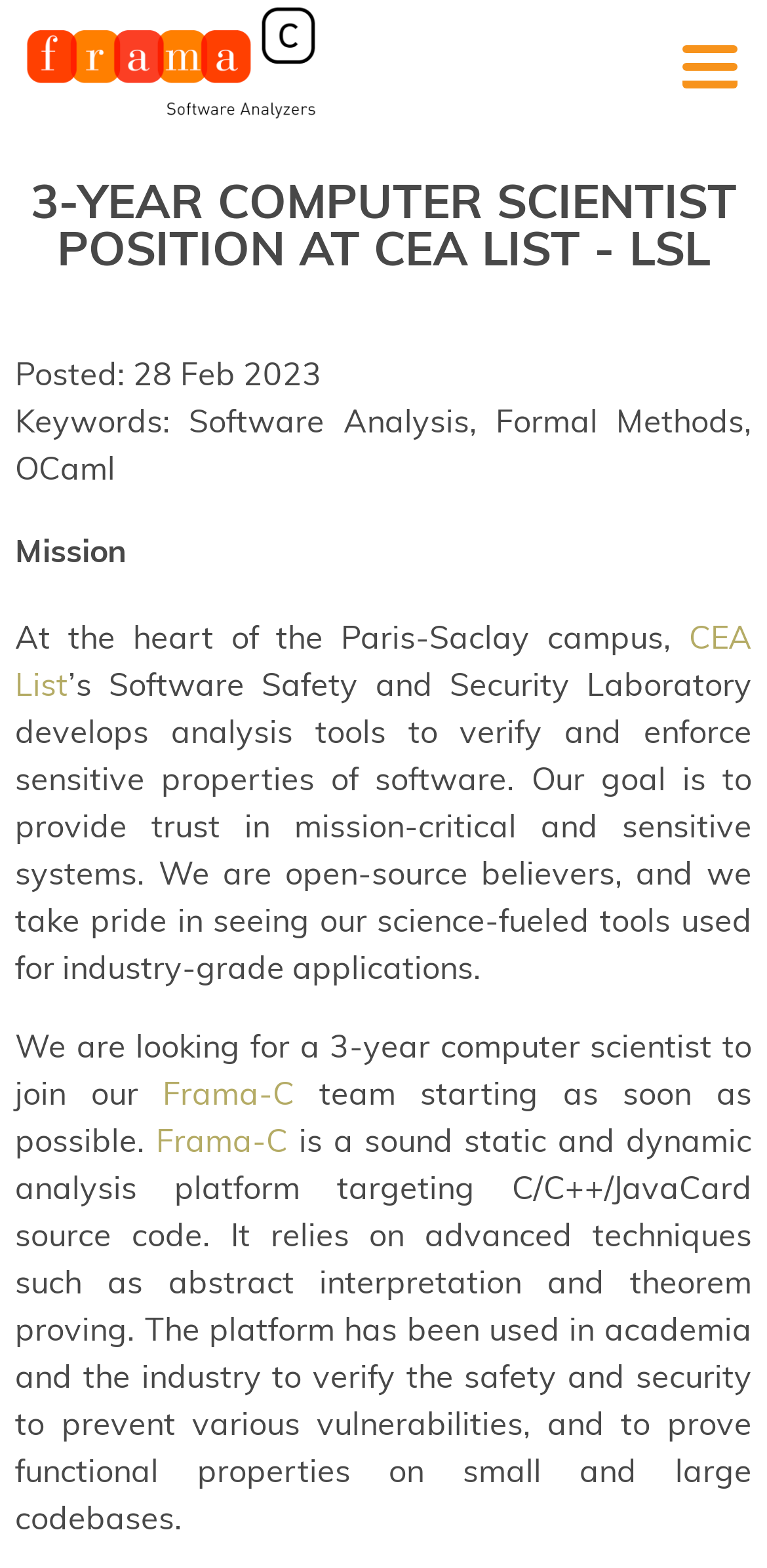Answer the question briefly using a single word or phrase: 
What is the date of the job posting?

28 Feb 2023